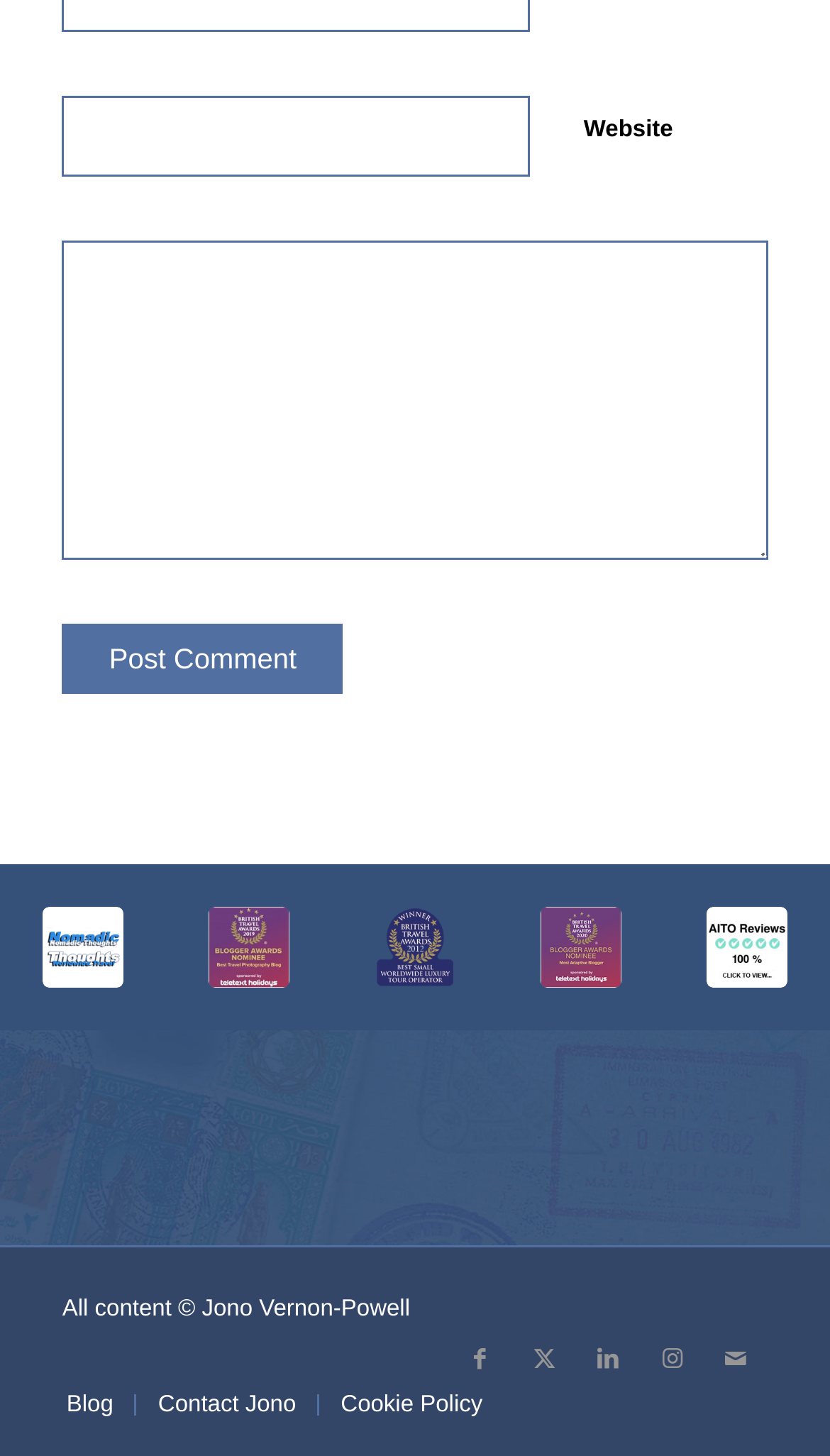Identify the bounding box of the HTML element described as: "parent_node: Website name="url"".

[0.075, 0.065, 0.639, 0.121]